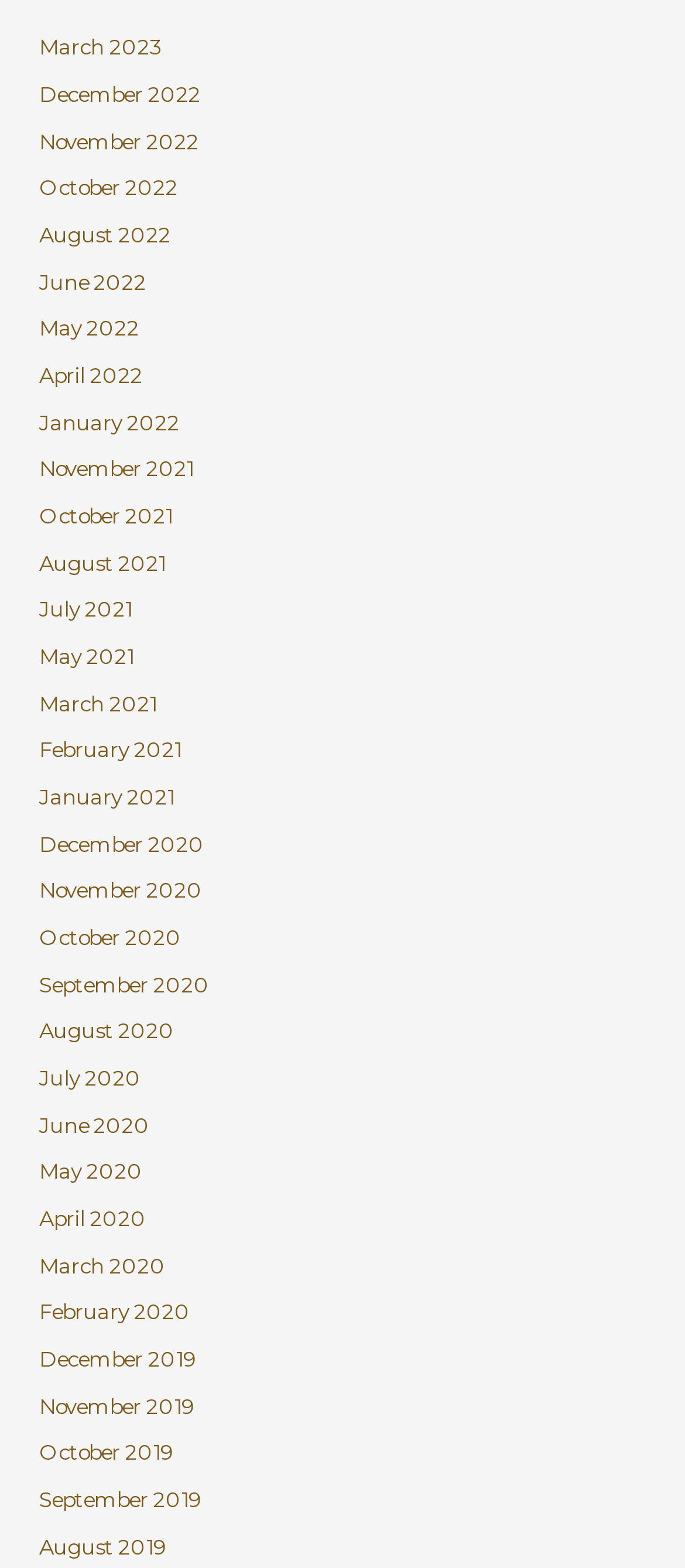Provide a brief response to the question below using one word or phrase:
Are the links listed in chronological order?

Yes